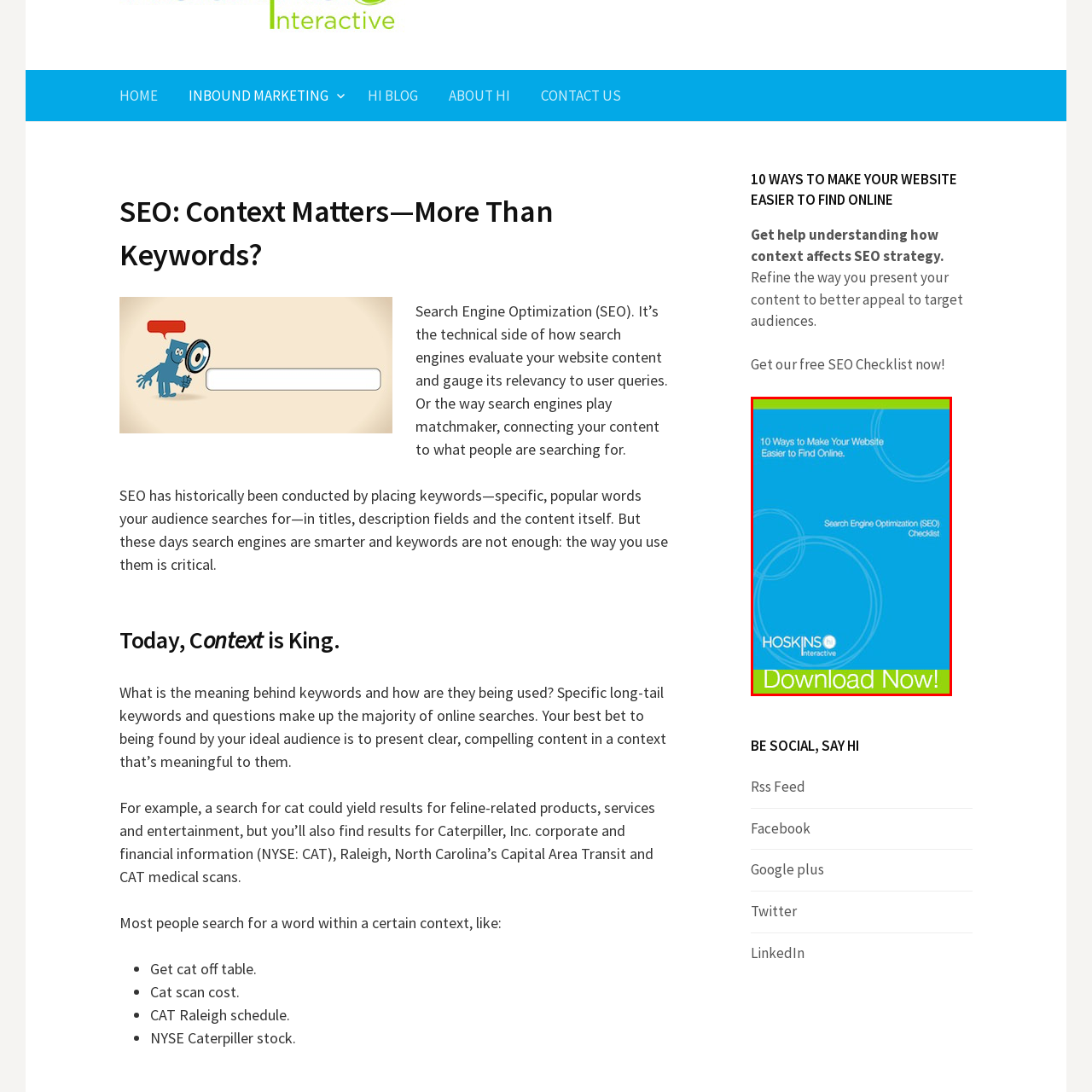Focus on the picture inside the red-framed area and provide a one-word or short phrase response to the following question:
What is the color of the call-to-action button?

Bright green